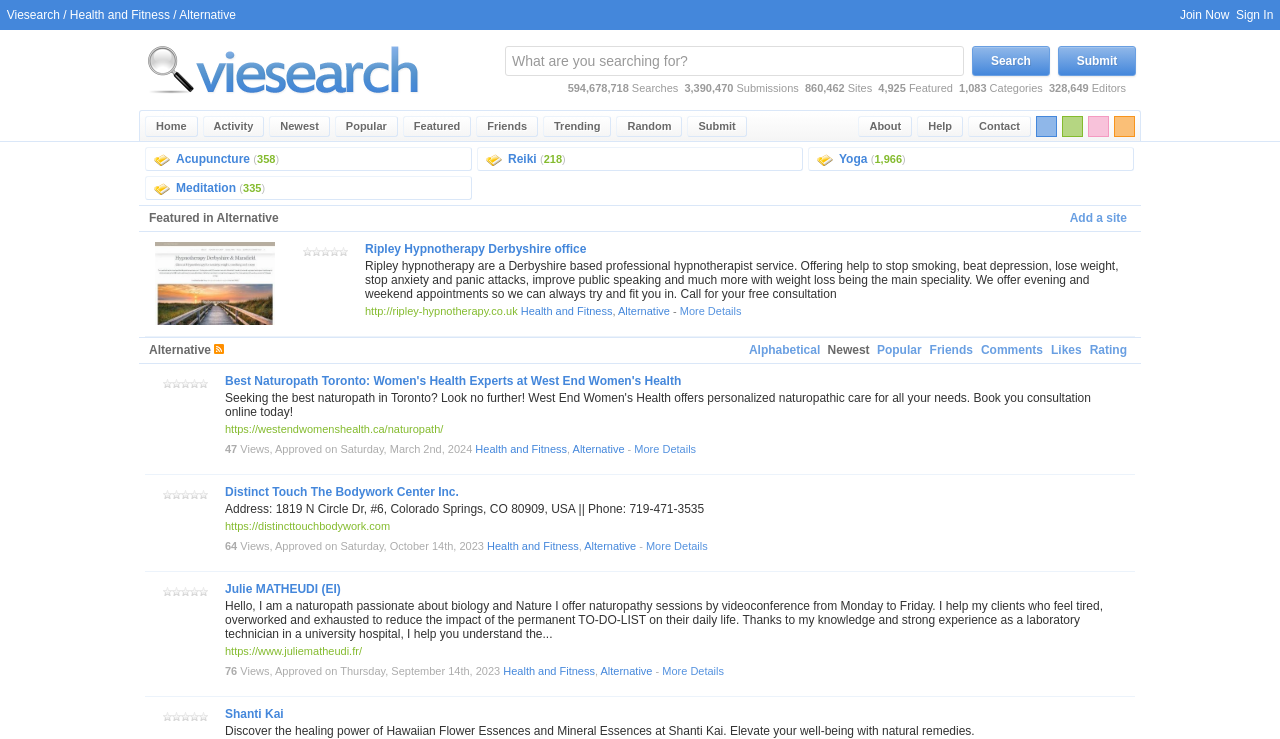Please provide the bounding box coordinates for the element that needs to be clicked to perform the following instruction: "Click on the 'Health and Fitness' category". The coordinates should be given as four float numbers between 0 and 1, i.e., [left, top, right, bottom].

[0.055, 0.011, 0.133, 0.03]